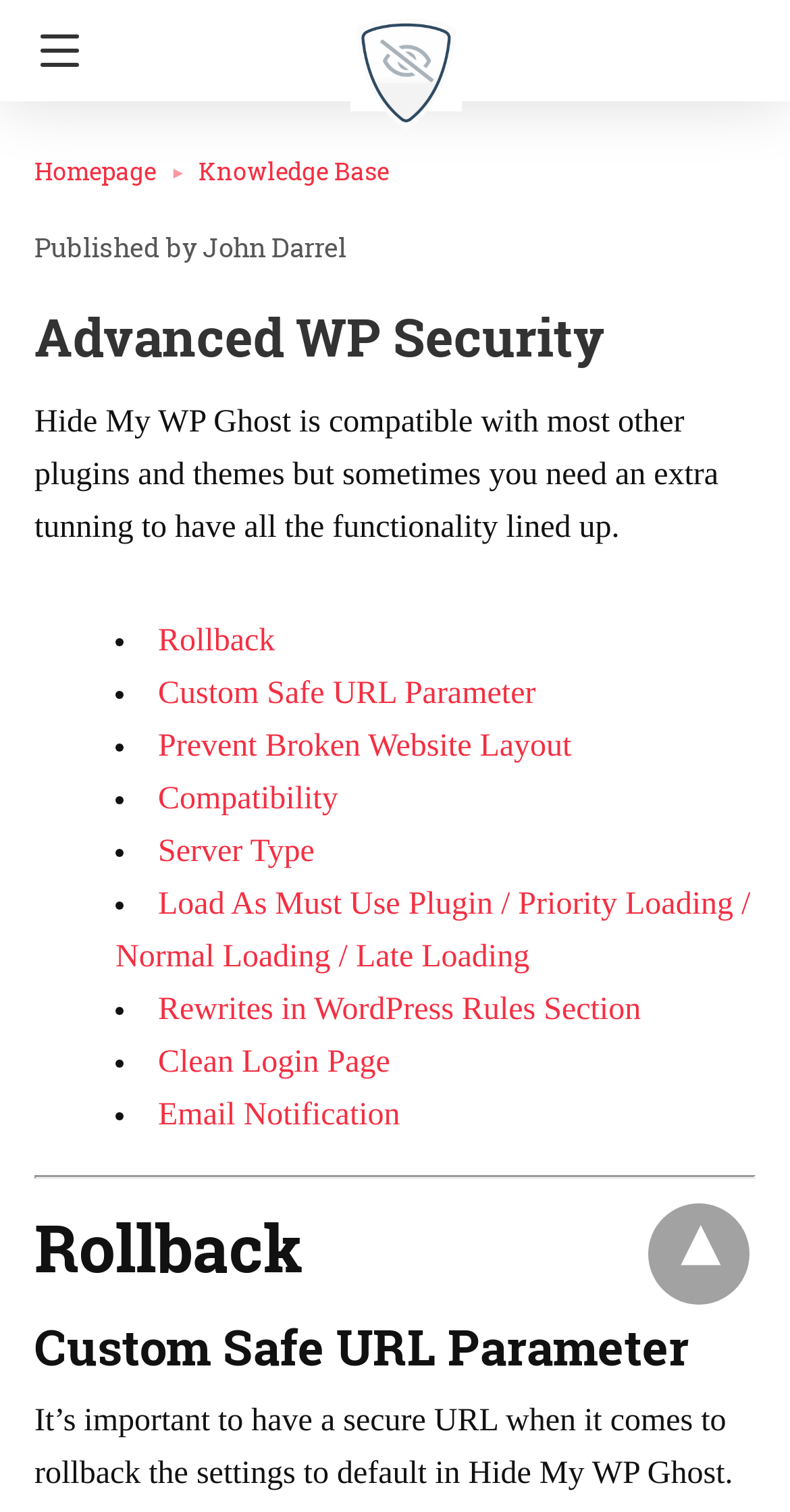What is the purpose of the 'Rollback' feature?
Based on the image, answer the question with a single word or brief phrase.

To reset settings to default